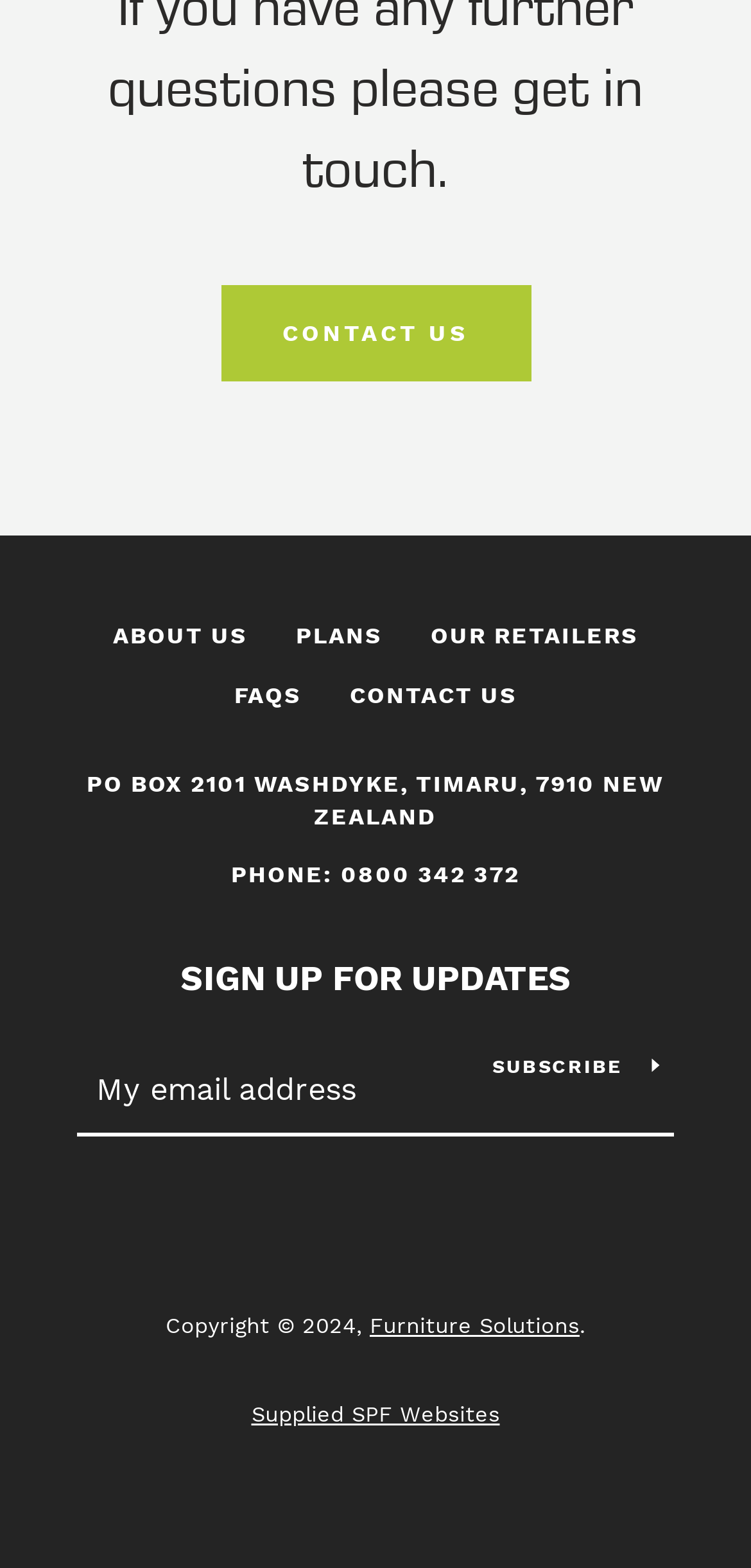Locate the bounding box coordinates of the clickable region to complete the following instruction: "Click on SUBSCRIBE."

[0.638, 0.668, 0.897, 0.722]